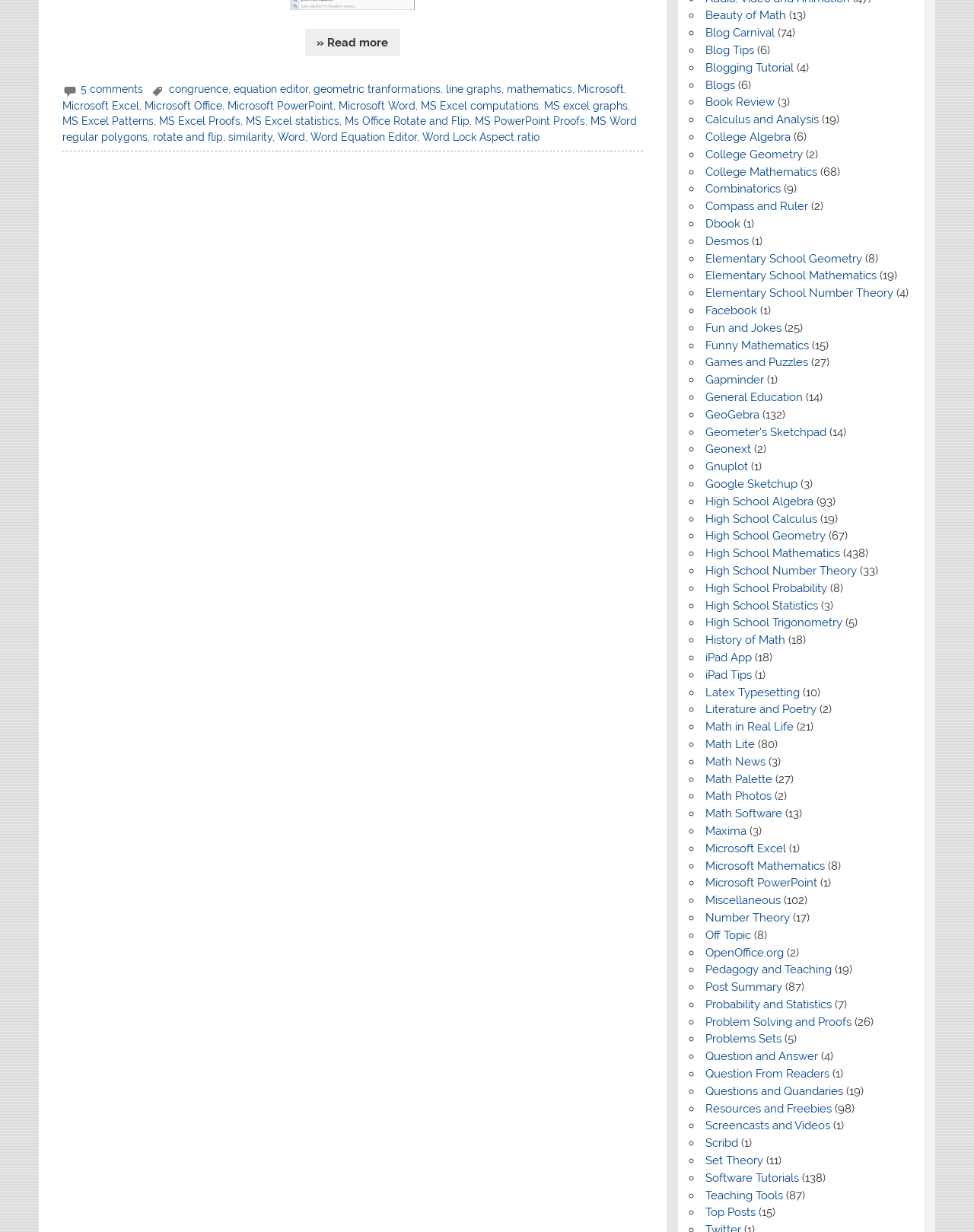Using the details in the image, give a detailed response to the question below:
What is the last category listed on the webpage?

The last category listed on the webpage is 'Elementary School Mathematics' which is located at the bottom right corner of the webpage with a bounding box of [0.707, 0.218, 0.712, 0.229].